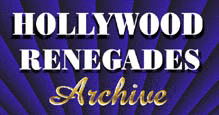Generate a comprehensive description of the image.

The image features the title "HOLLYWOOD RENEGADES Archive," presented in bold, prominent text against a richly colored background that transitions from deep purple to lighter shades, radiating outward, evoking a sense of cinematic flair. The juxtaposition of the bold white uppercase lettering with the elegant gold script of "Archive" captures attention and symbolizes a collection of unconventional or lesser-known cinematic history related to Hollywood. This visual design effectively conveys the essence of the archive's content, suggesting a focus on independent filmmakers and unique stories within the film industry.